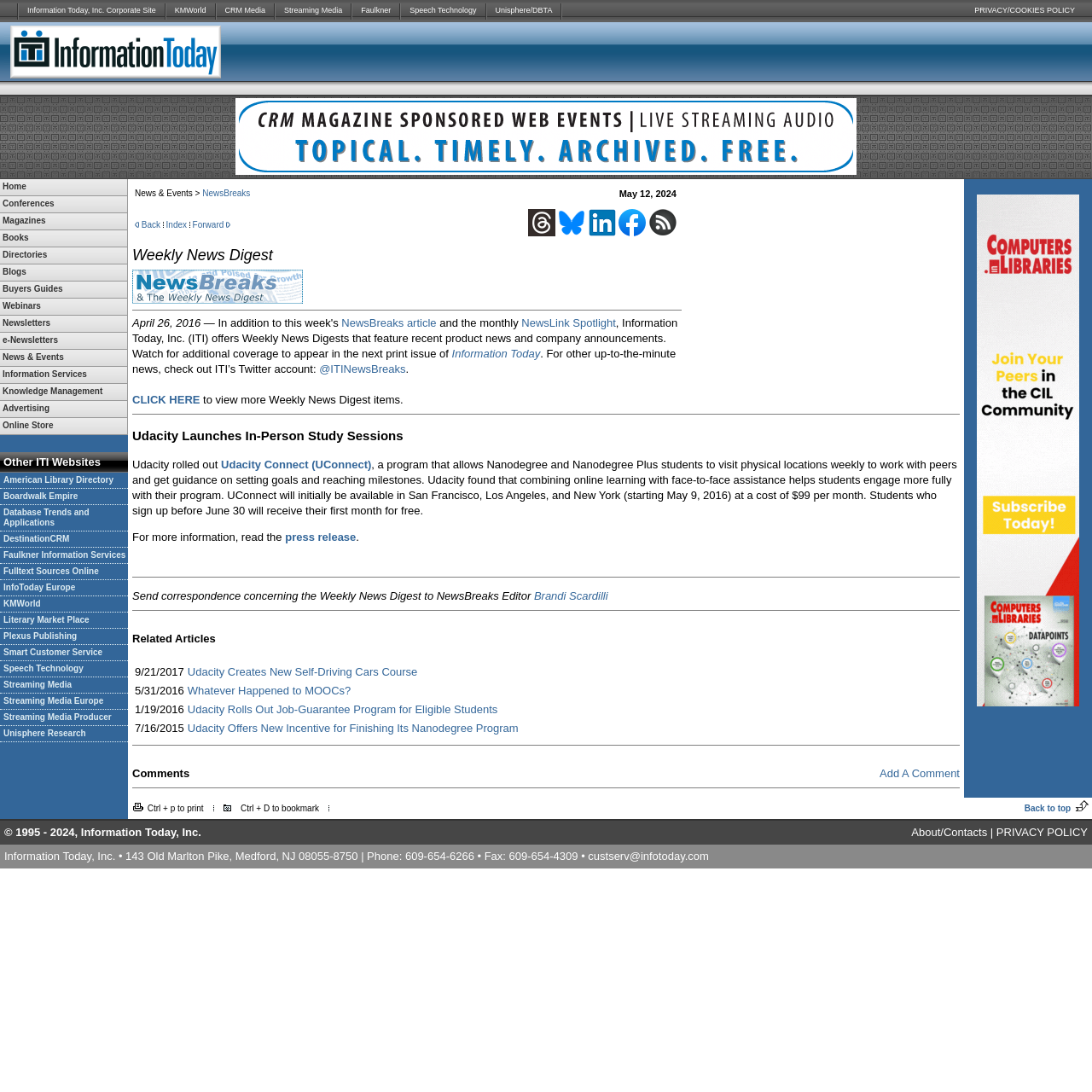Determine the bounding box coordinates for the area that needs to be clicked to fulfill this task: "Check PRIVACY/COOKIES POLICY". The coordinates must be given as four float numbers between 0 and 1, i.e., [left, top, right, bottom].

[0.821, 0.0, 1.0, 0.02]